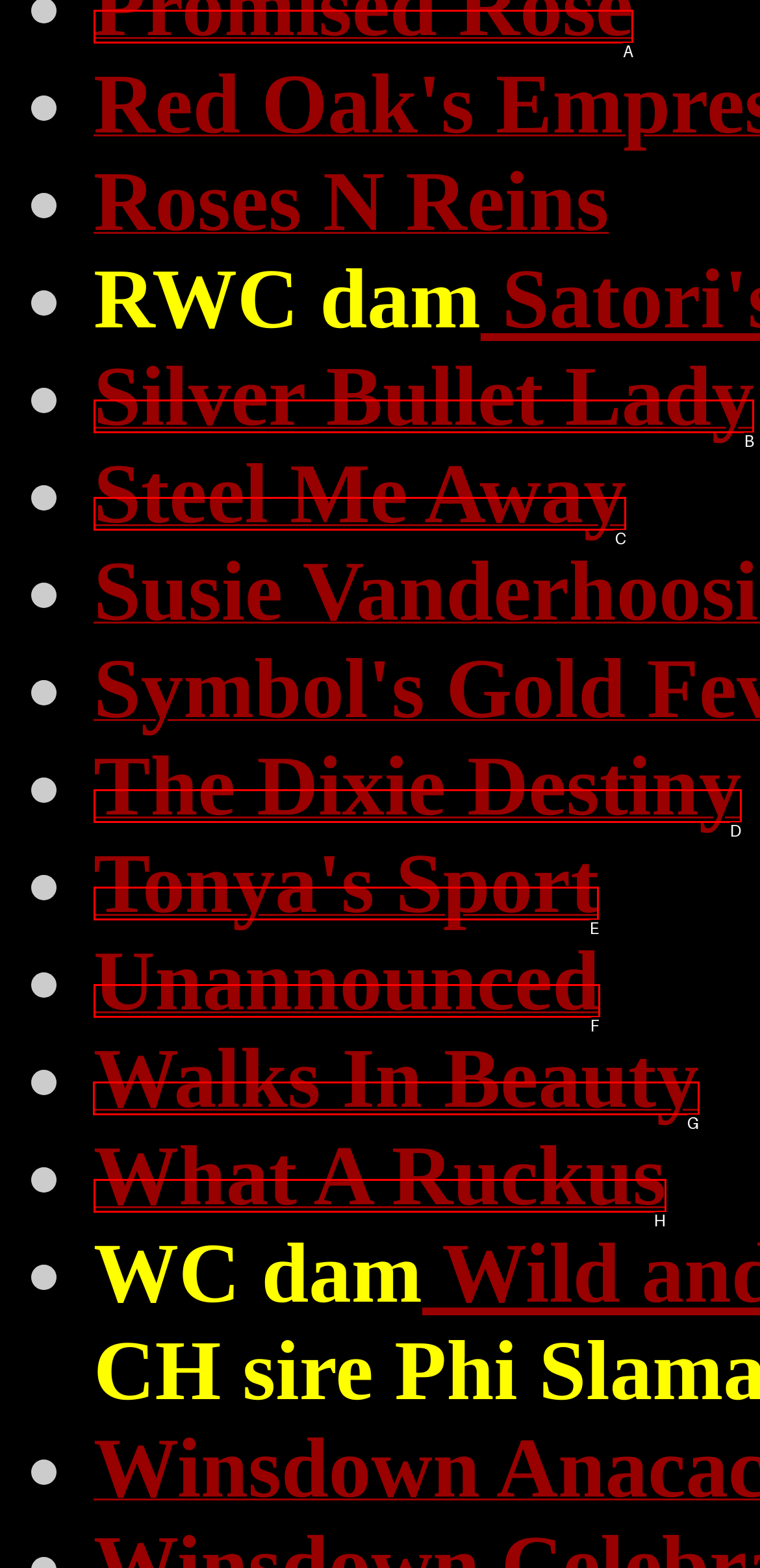Tell me which option I should click to complete the following task: view Walks In Beauty
Answer with the option's letter from the given choices directly.

G